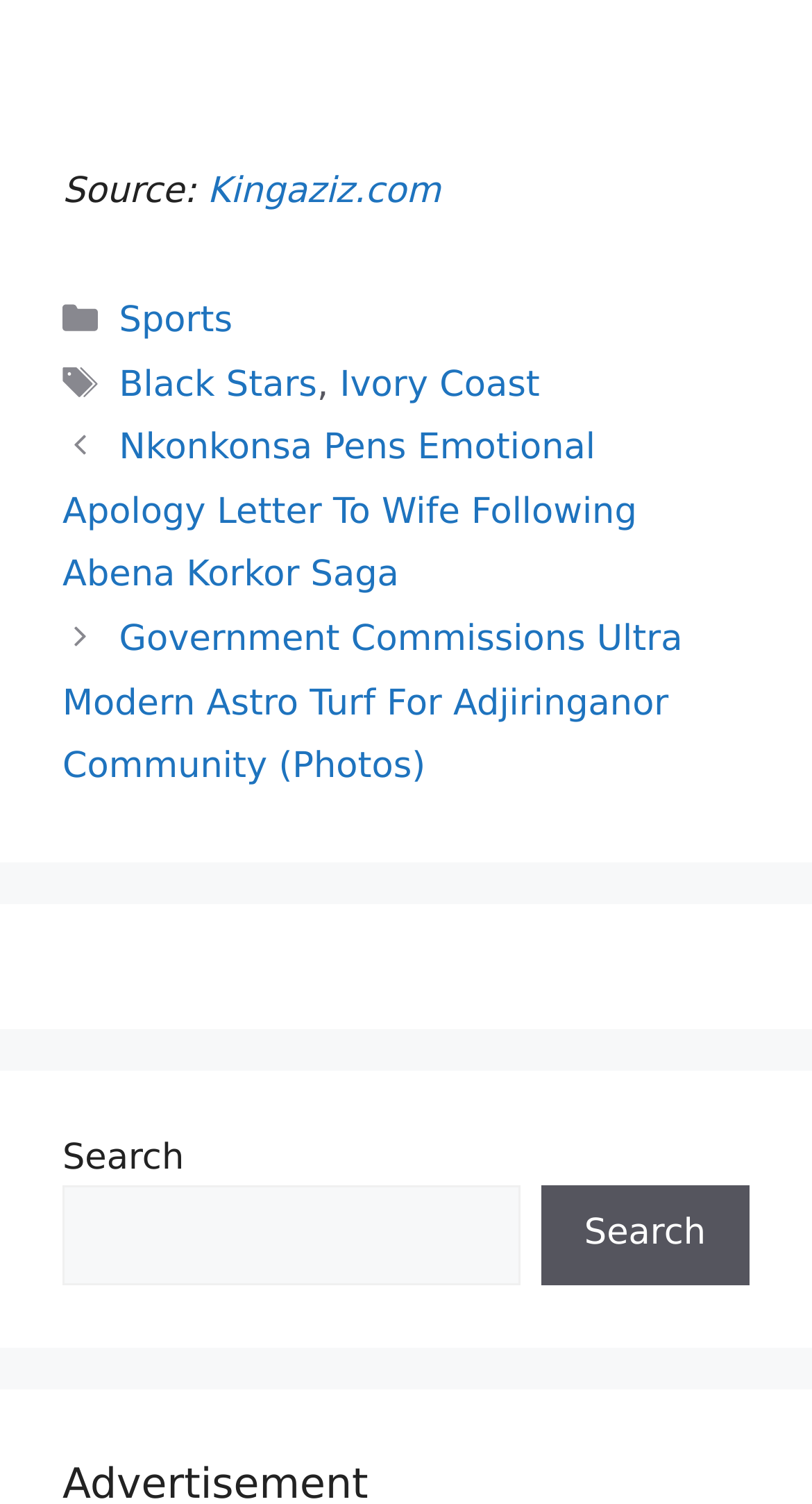Determine the bounding box coordinates for the HTML element described here: "Movie Review".

None